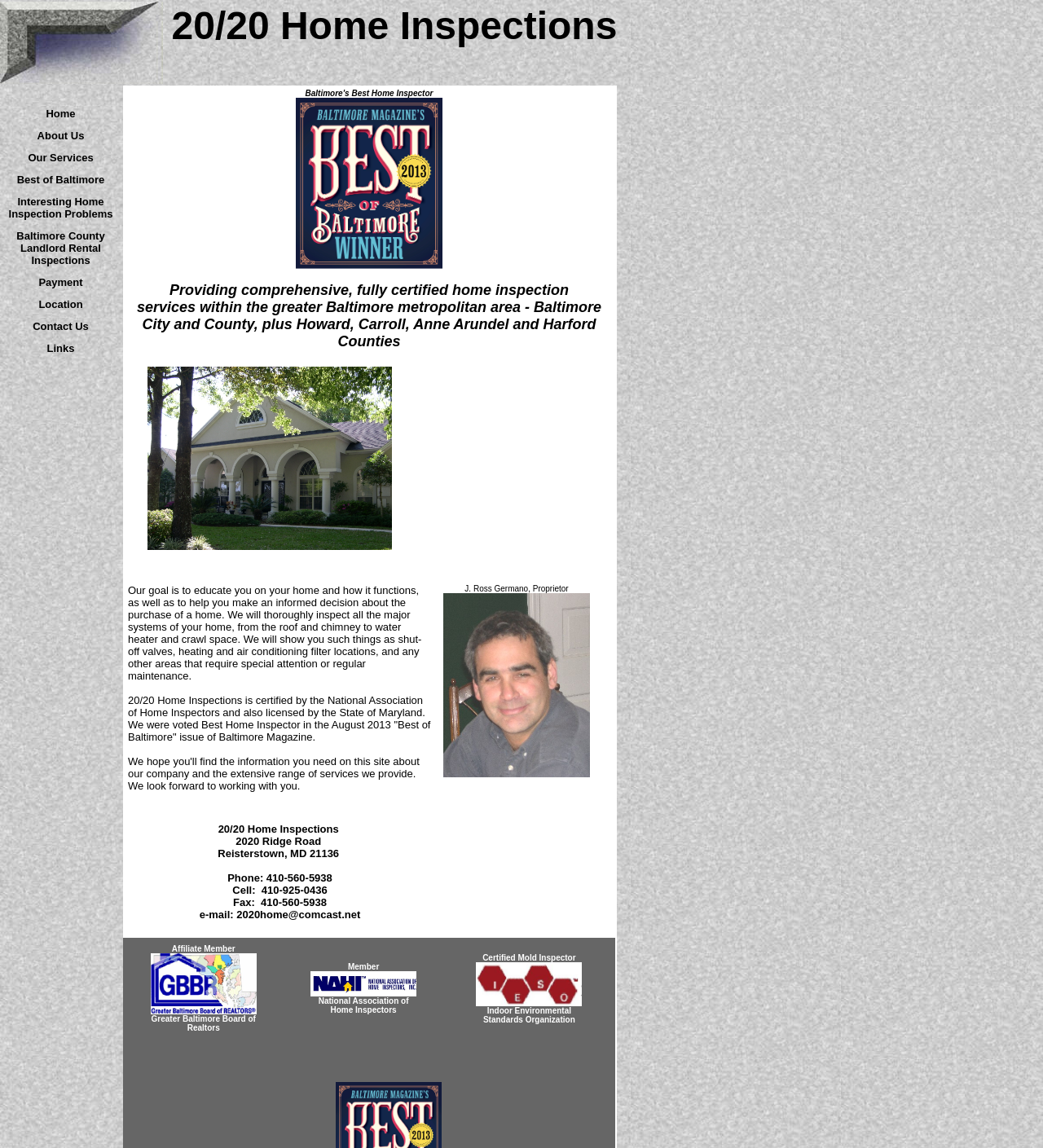Please specify the bounding box coordinates of the area that should be clicked to accomplish the following instruction: "Click on the 'About Us' link". The coordinates should consist of four float numbers between 0 and 1, i.e., [left, top, right, bottom].

[0.036, 0.111, 0.081, 0.123]